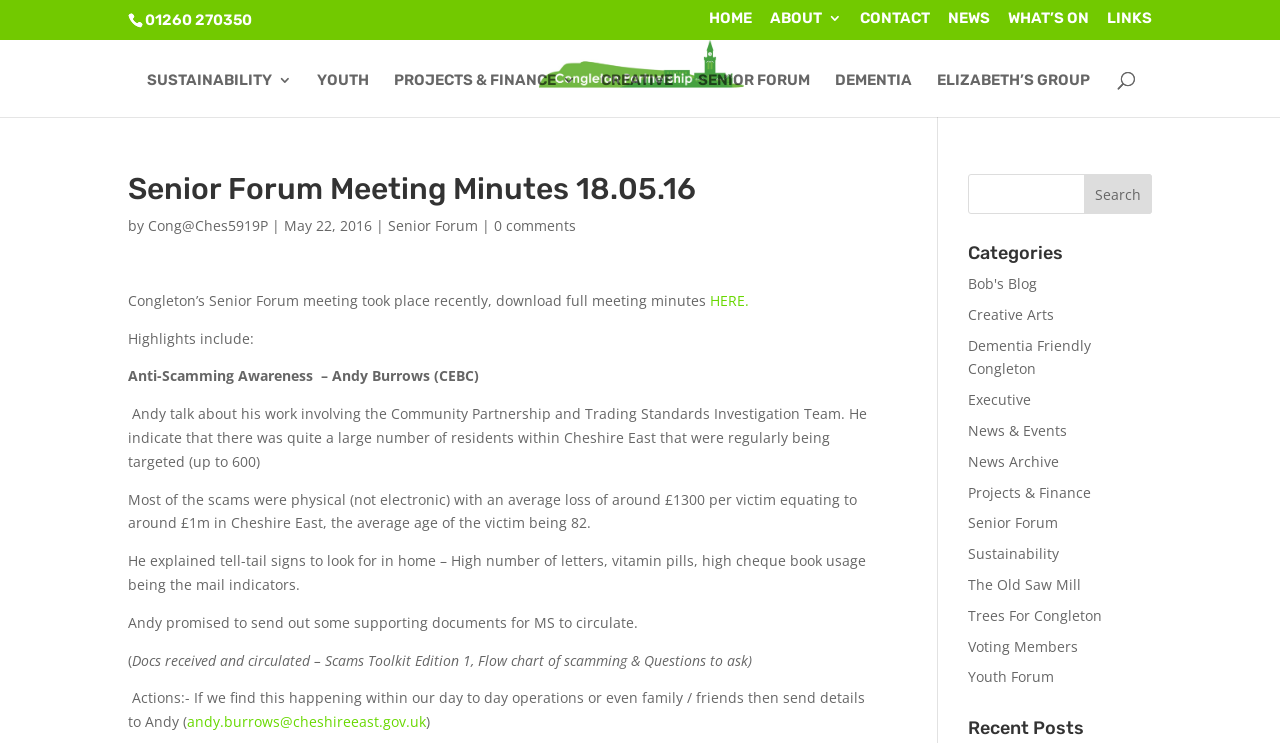Respond with a single word or phrase to the following question: What is the email address of Andy Burrows?

andy.burrows@cheshireeast.gov.uk